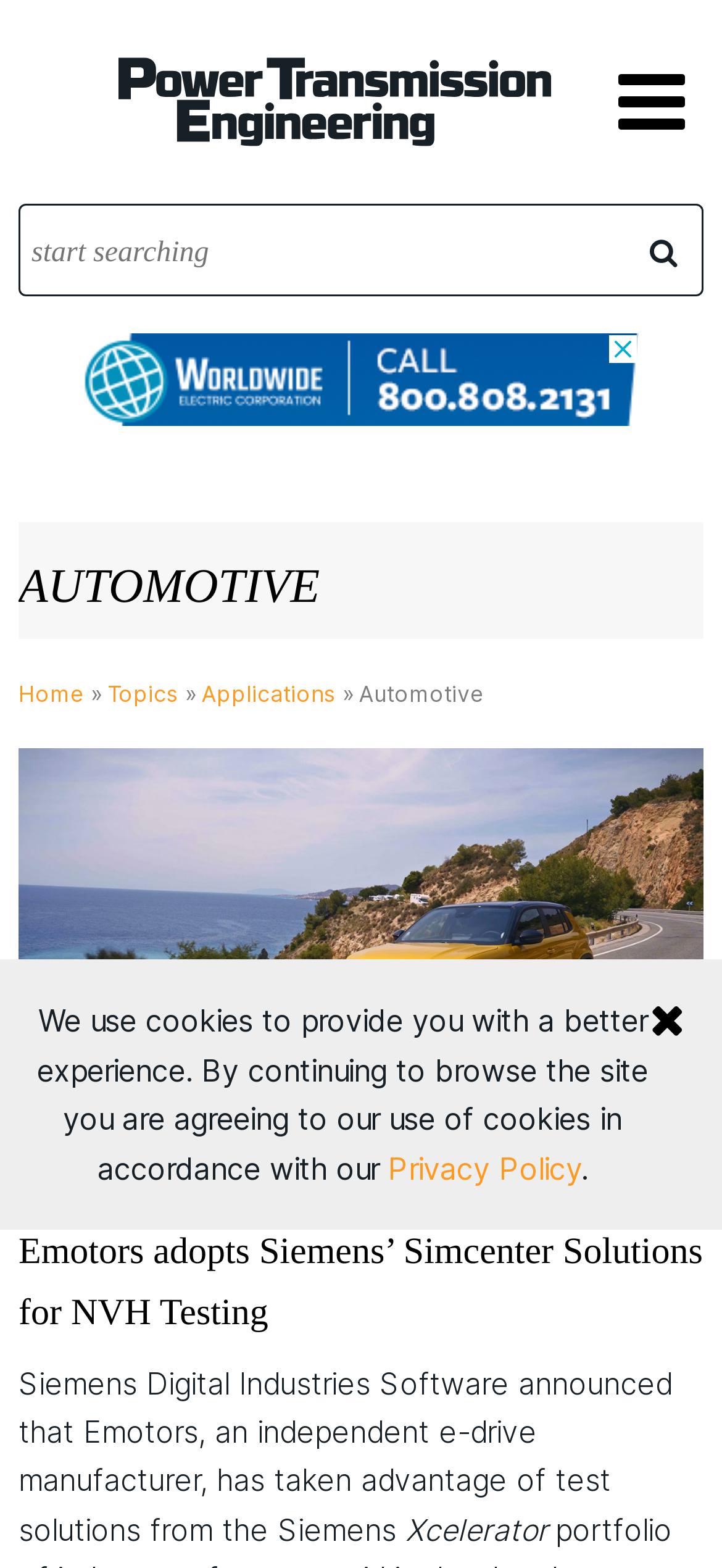Reply to the question below using a single word or brief phrase:
What is the topic of the article?

NVH Testing